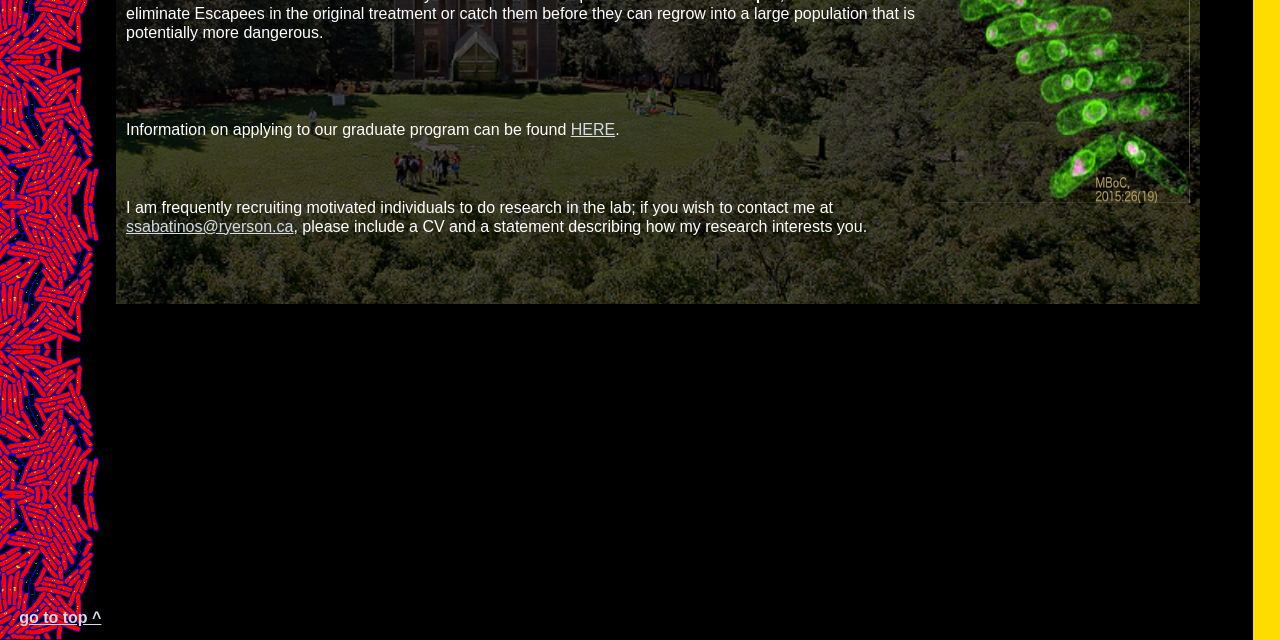Please determine the bounding box coordinates for the UI element described as: "go to top ^".

[0.015, 0.952, 0.079, 0.978]